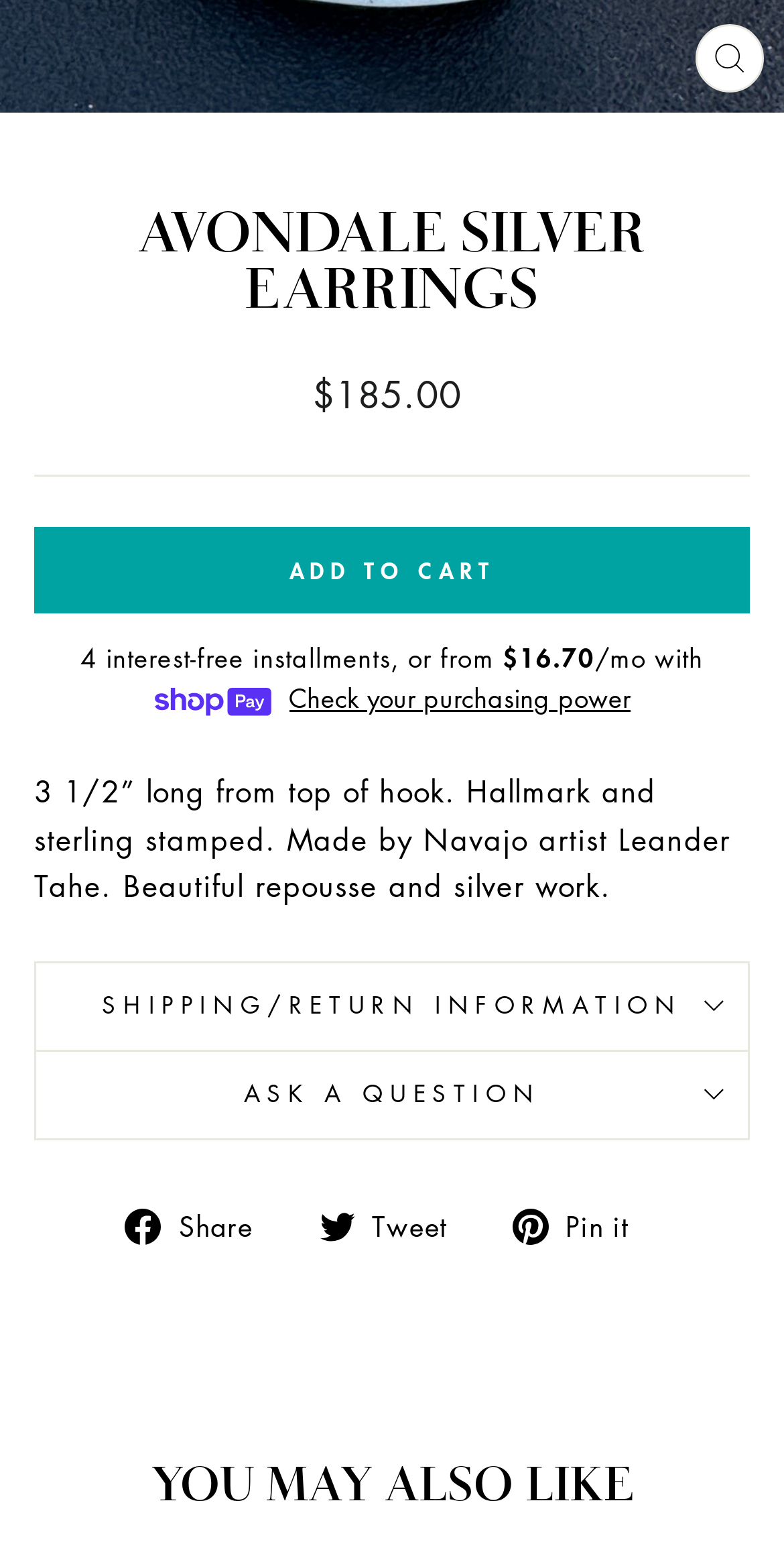What is the price of the earrings?
Please interpret the details in the image and answer the question thoroughly.

The price of the earrings can be found in the text 'Regular price' followed by '$185.00' which is located below the heading 'AVONDALE SILVER EARRINGS'.